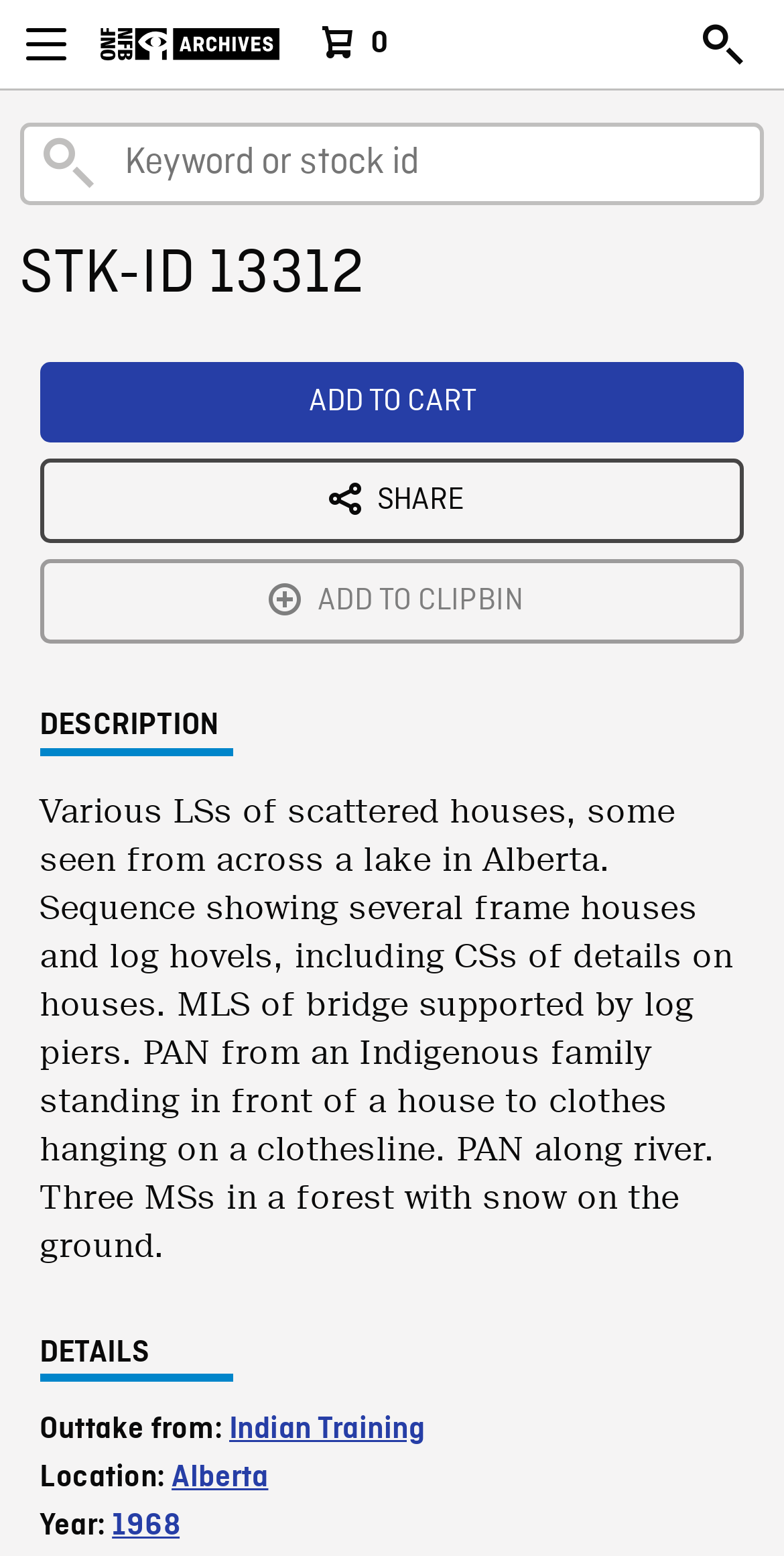Explain the webpage in detail, including its primary components.

The webpage appears to be an archive page from the National Film Board of Canada, featuring a video or film with a description and details. 

At the top left, there is a link to the National Film Board of Canada, accompanied by an image with the same name. To the right of this, there is a button with a number indicator. 

On the top right, there is a link with a search icon, which is connected to a search box that spans most of the width of the page. Below this, there are three buttons: "ADD TO CART", "SHARE", and "ADD TO CLIPBIN". 

Below these buttons, there is a heading titled "DESCRIPTION", followed by a block of text that summarizes the content of the video. The text describes various scenes, including houses, a lake, a bridge, and an Indigenous family. 

Further down, there is a heading titled "DETAILS", followed by several lines of text that provide additional information about the video. This includes the title "Outtake from: Indian Training", the location "Alberta", and the year "1968".